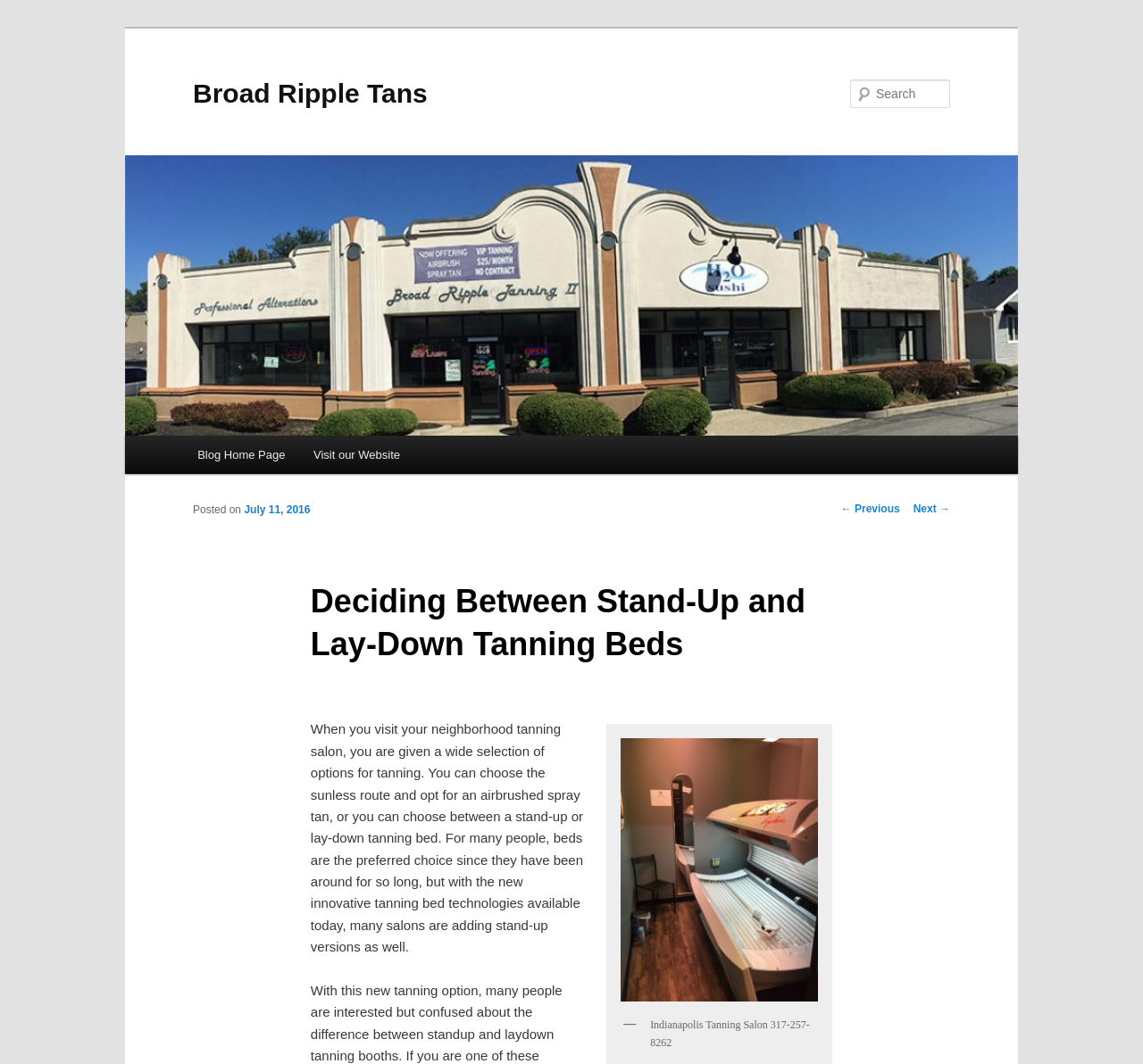Pinpoint the bounding box coordinates of the clickable area needed to execute the instruction: "Read the previous post". The coordinates should be specified as four float numbers between 0 and 1, i.e., [left, top, right, bottom].

[0.736, 0.473, 0.787, 0.484]